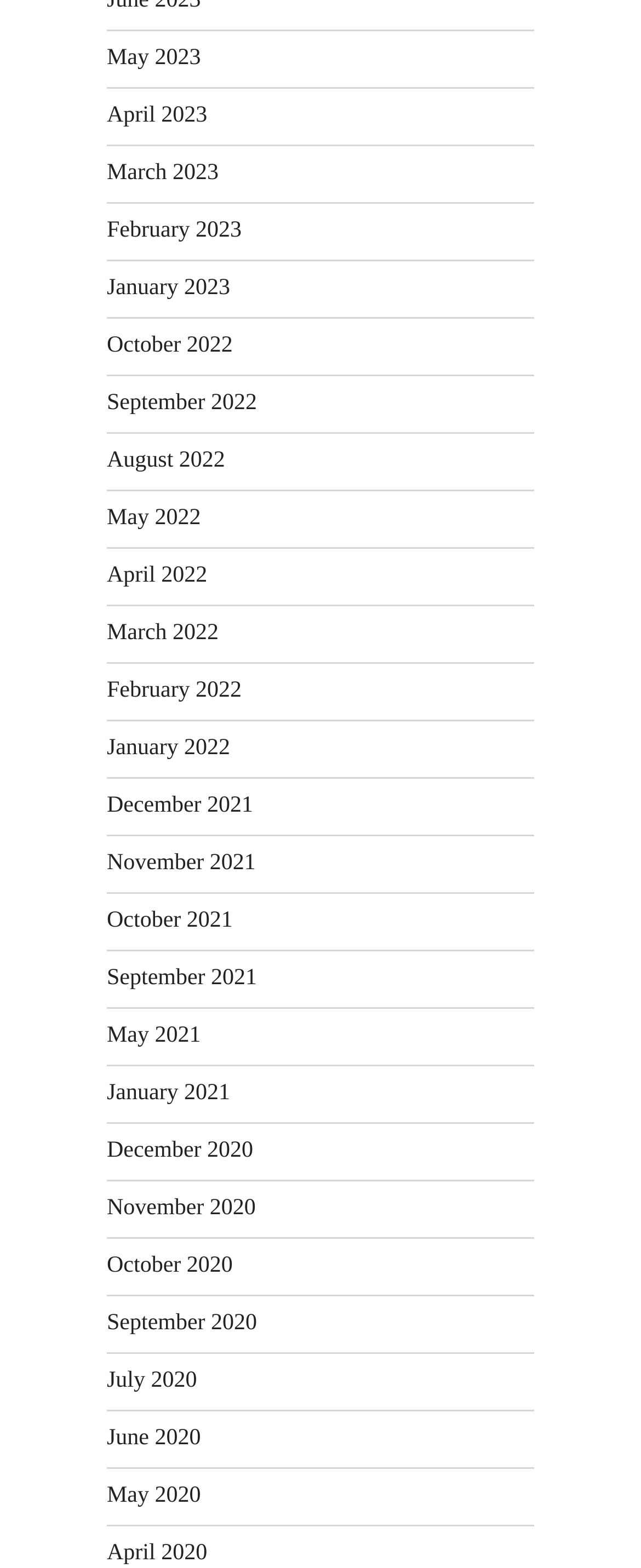Identify the bounding box coordinates for the element that needs to be clicked to fulfill this instruction: "browse September 2020". Provide the coordinates in the format of four float numbers between 0 and 1: [left, top, right, bottom].

[0.167, 0.836, 0.401, 0.852]